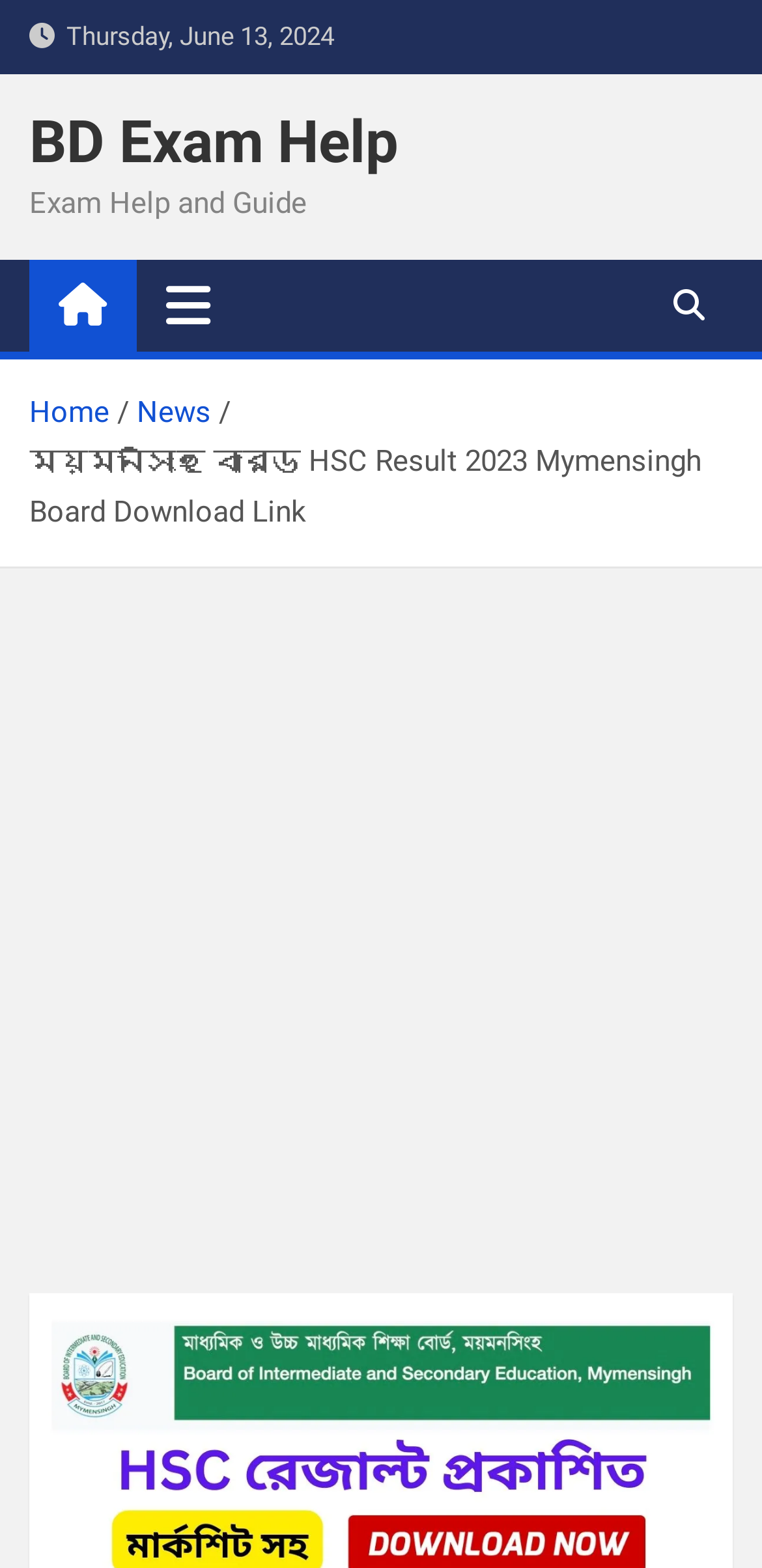What is the date mentioned on the webpage?
Please answer the question with a detailed response using the information from the screenshot.

The date is mentioned at the top of the webpage, in a static text element with a bounding box of [0.072, 0.014, 0.438, 0.032].